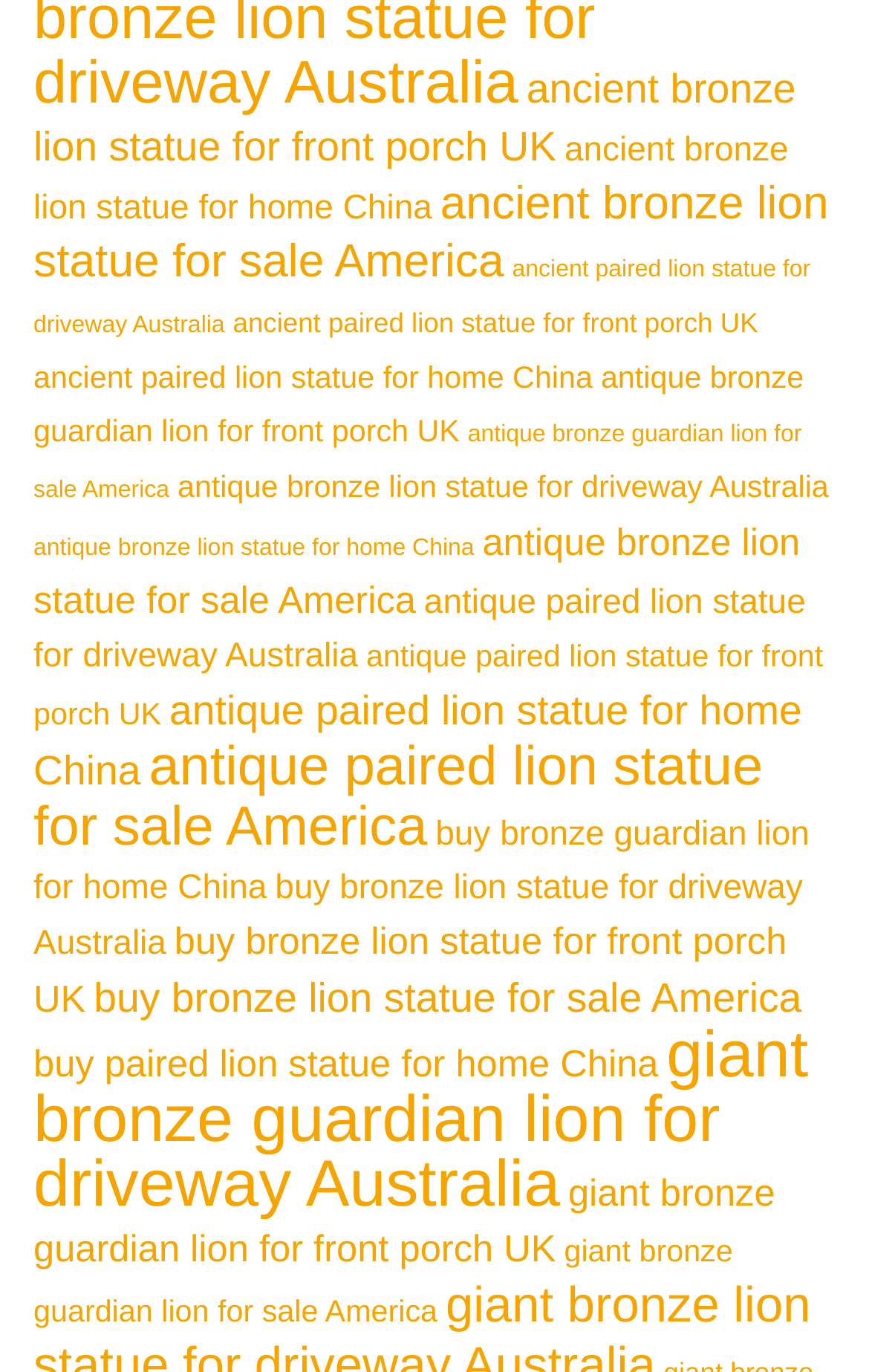Find and specify the bounding box coordinates that correspond to the clickable region for the instruction: "browse giant bronze guardian lion for driveway Australia".

[0.038, 0.743, 0.93, 0.89]